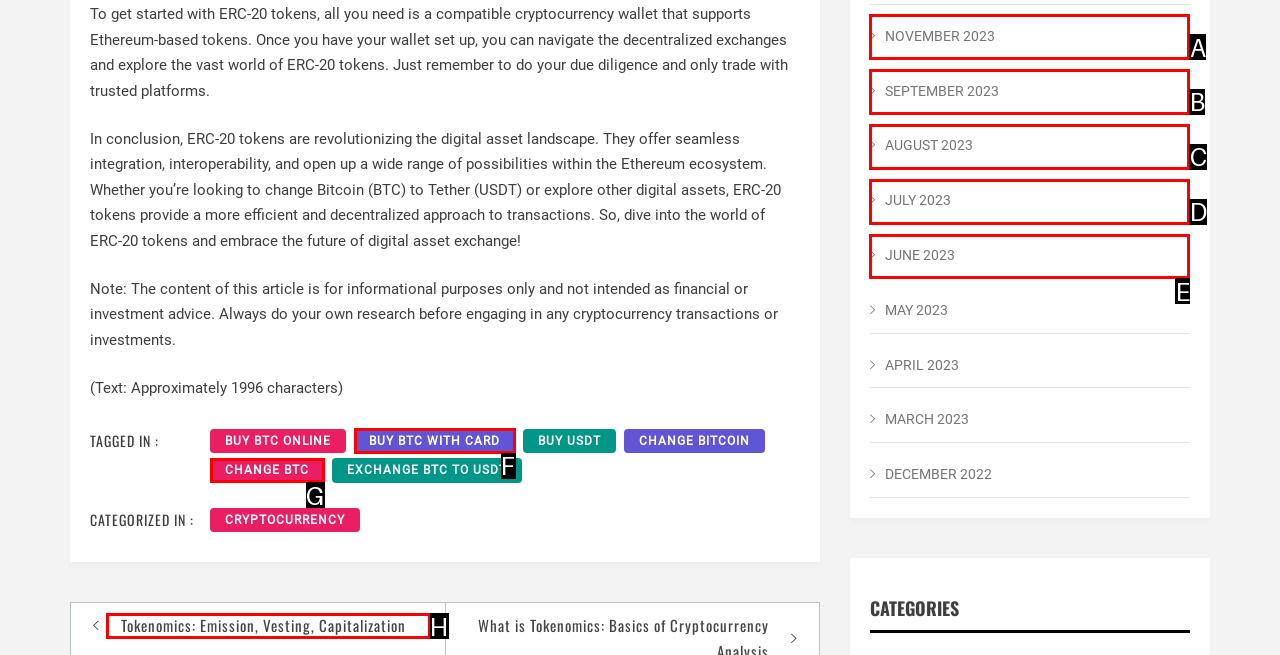Identify the HTML element you need to click to achieve the task: Click on 'Tokenomics: Emission, Vesting, Capitalization'. Respond with the corresponding letter of the option.

H